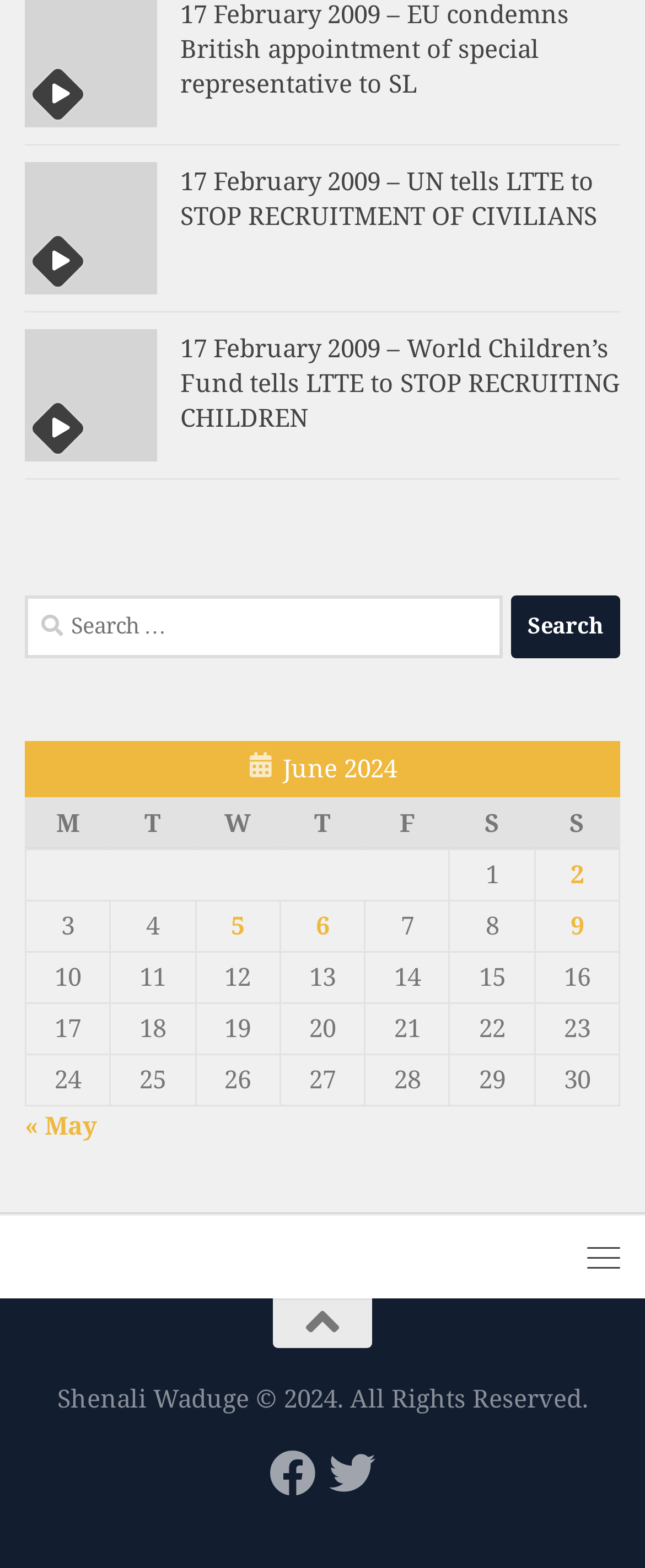Identify the bounding box coordinates of the area you need to click to perform the following instruction: "Click on the menu".

[0.872, 0.775, 1.0, 0.828]